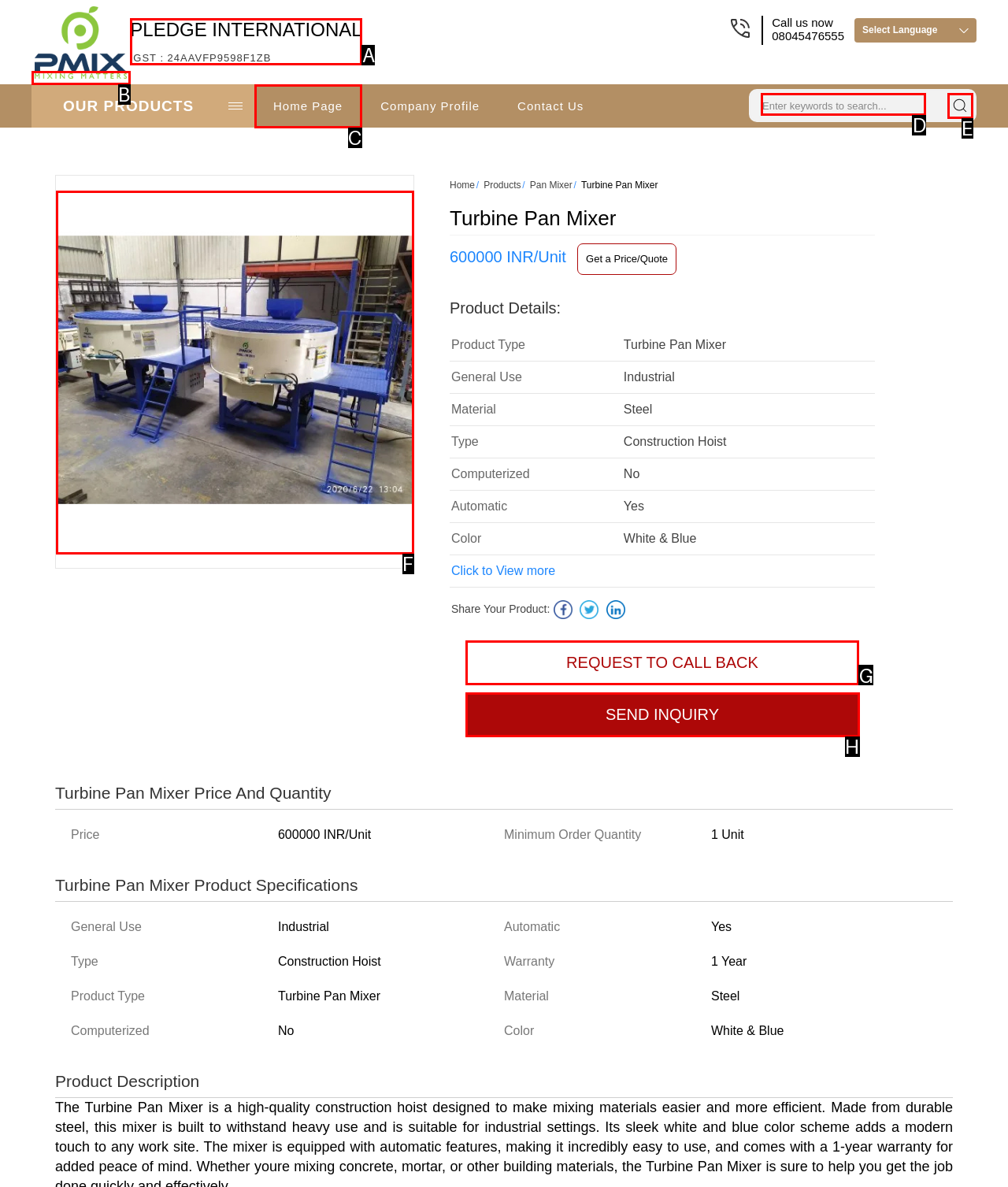From the given options, indicate the letter that corresponds to the action needed to complete this task: Request to call back. Respond with only the letter.

G